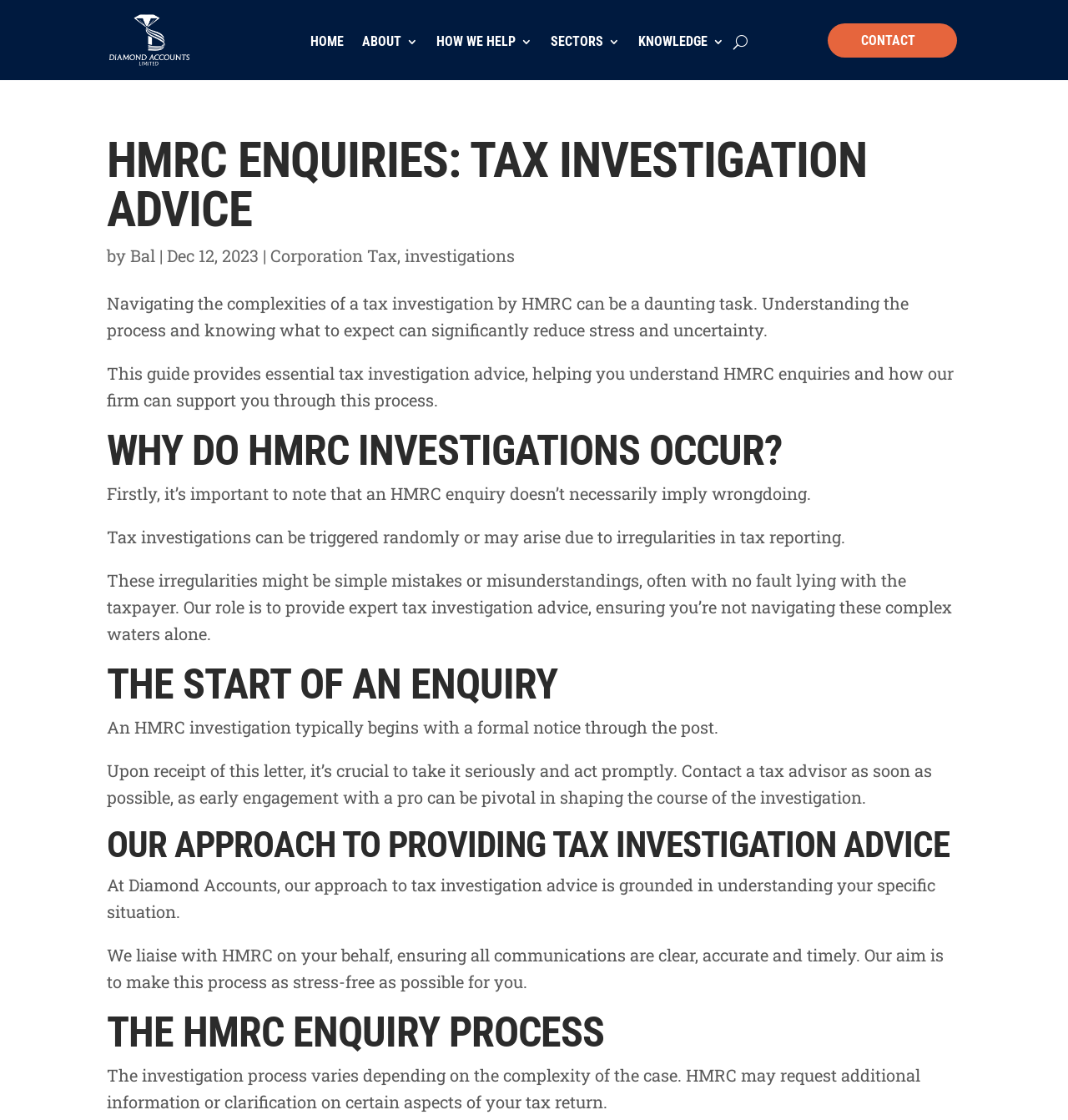Locate the headline of the webpage and generate its content.

HMRC ENQUIRIES: TAX INVESTIGATION ADVICE